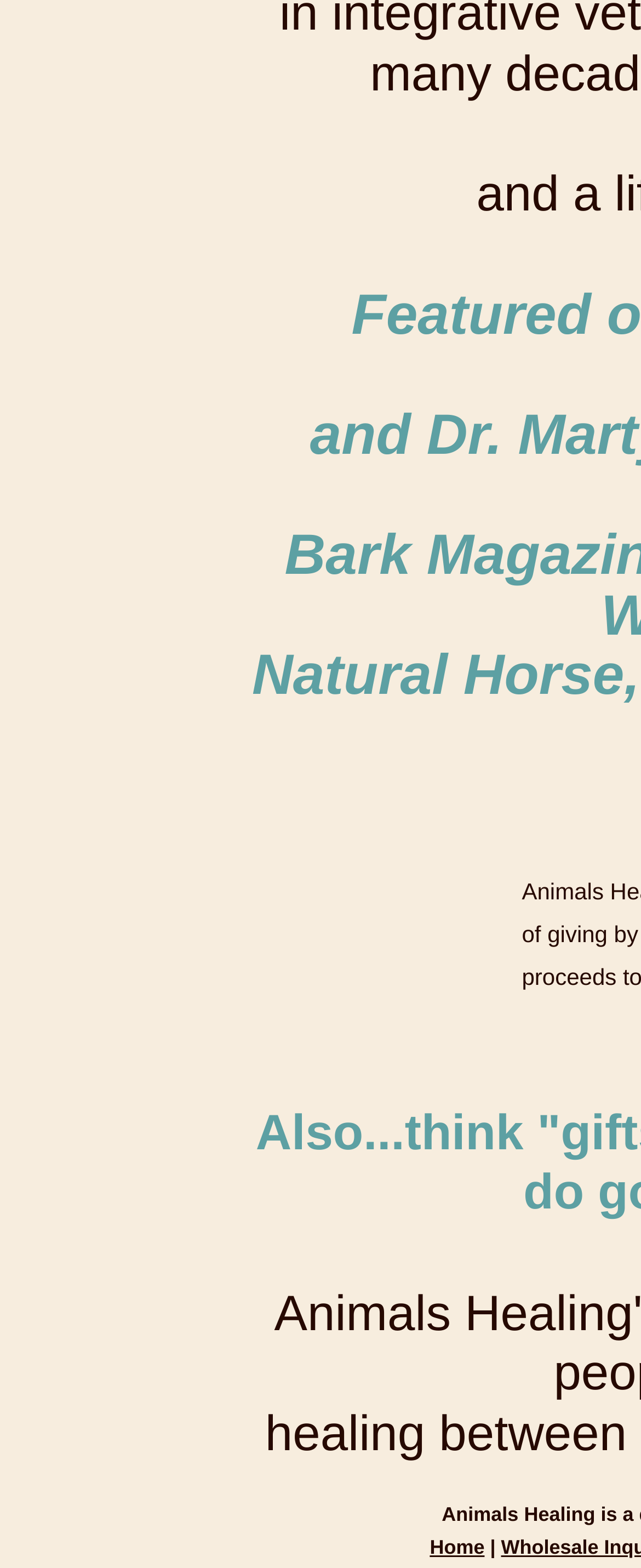Find and provide the bounding box coordinates for the UI element described here: "Home". The coordinates should be given as four float numbers between 0 and 1: [left, top, right, bottom].

[0.67, 0.98, 0.756, 0.994]